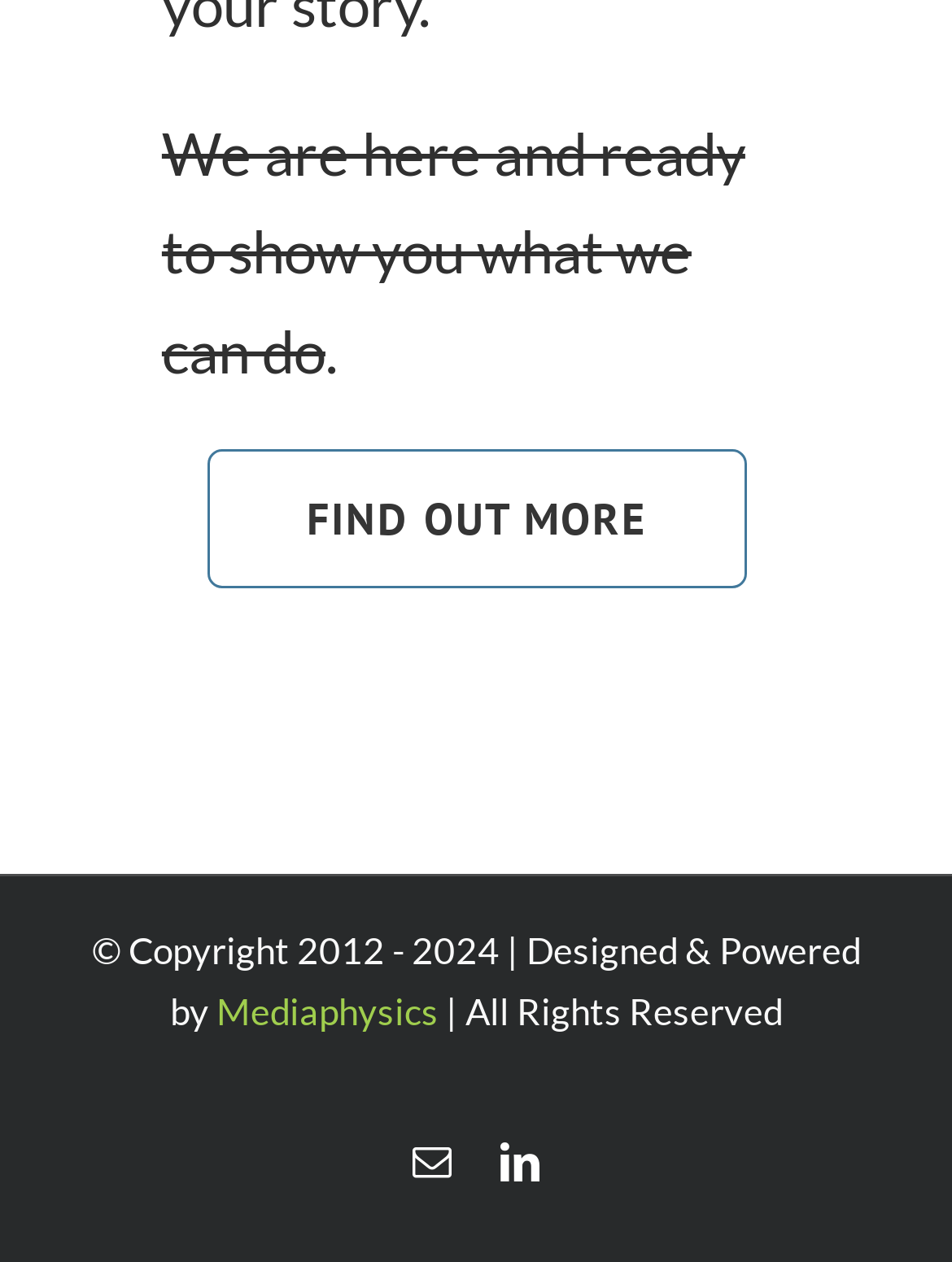What is the text of the first static text element?
Please provide a single word or phrase based on the screenshot.

We are here and ready to show you what we can do